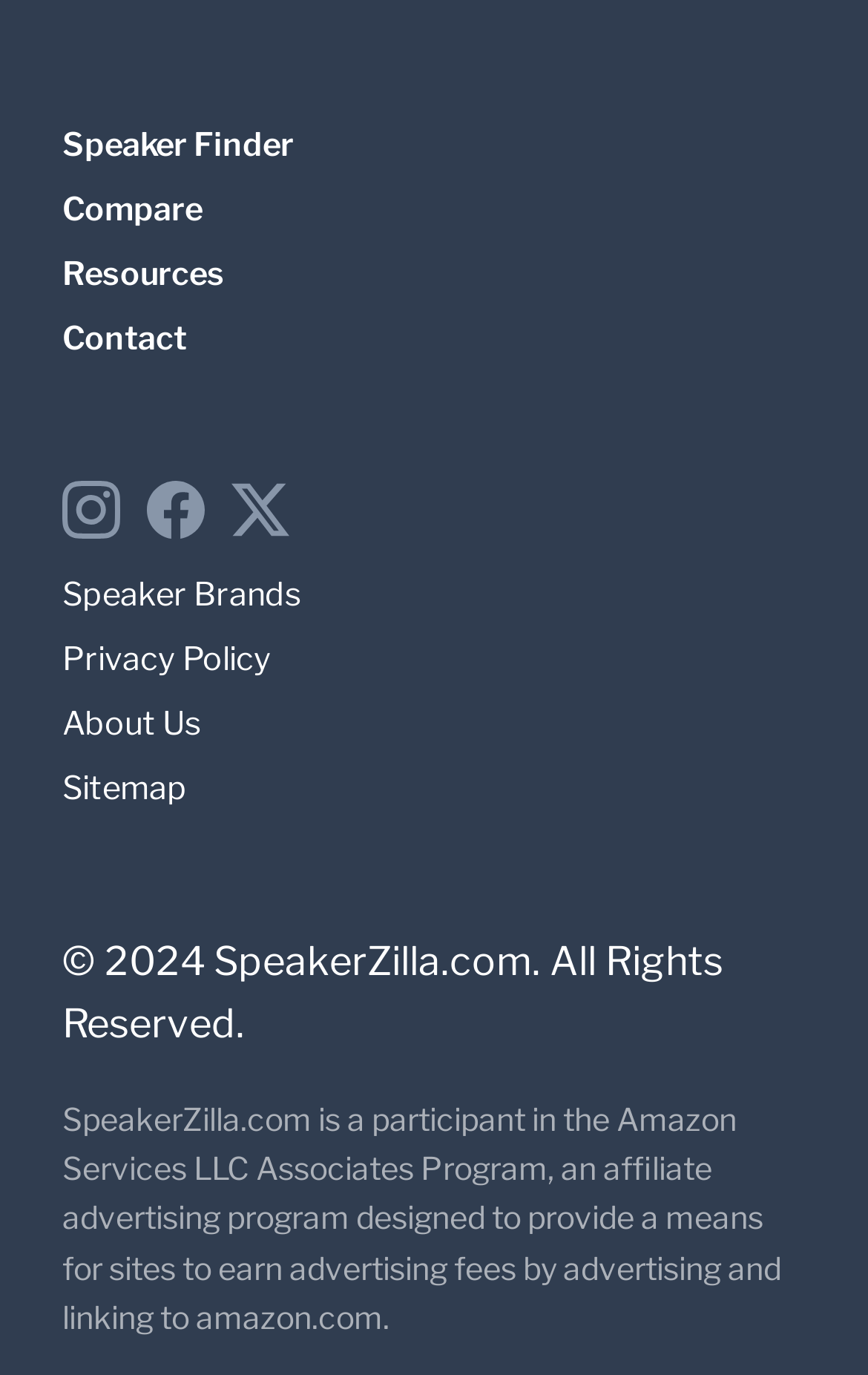Please find the bounding box coordinates of the clickable region needed to complete the following instruction: "Check the Sitemap". The bounding box coordinates must consist of four float numbers between 0 and 1, i.e., [left, top, right, bottom].

[0.072, 0.558, 0.215, 0.587]